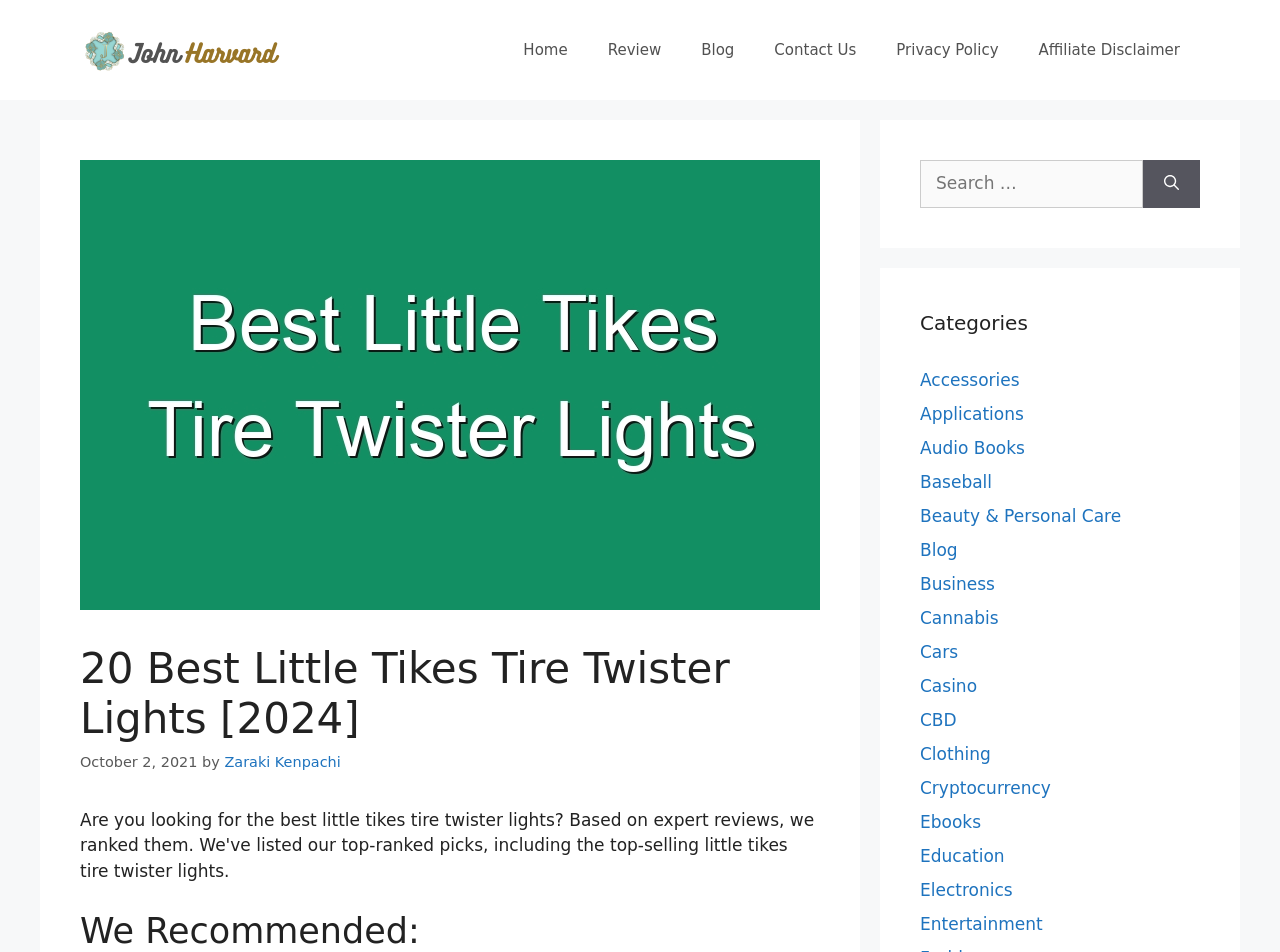Please identify the bounding box coordinates of the clickable area that will allow you to execute the instruction: "View the review".

[0.459, 0.021, 0.532, 0.084]